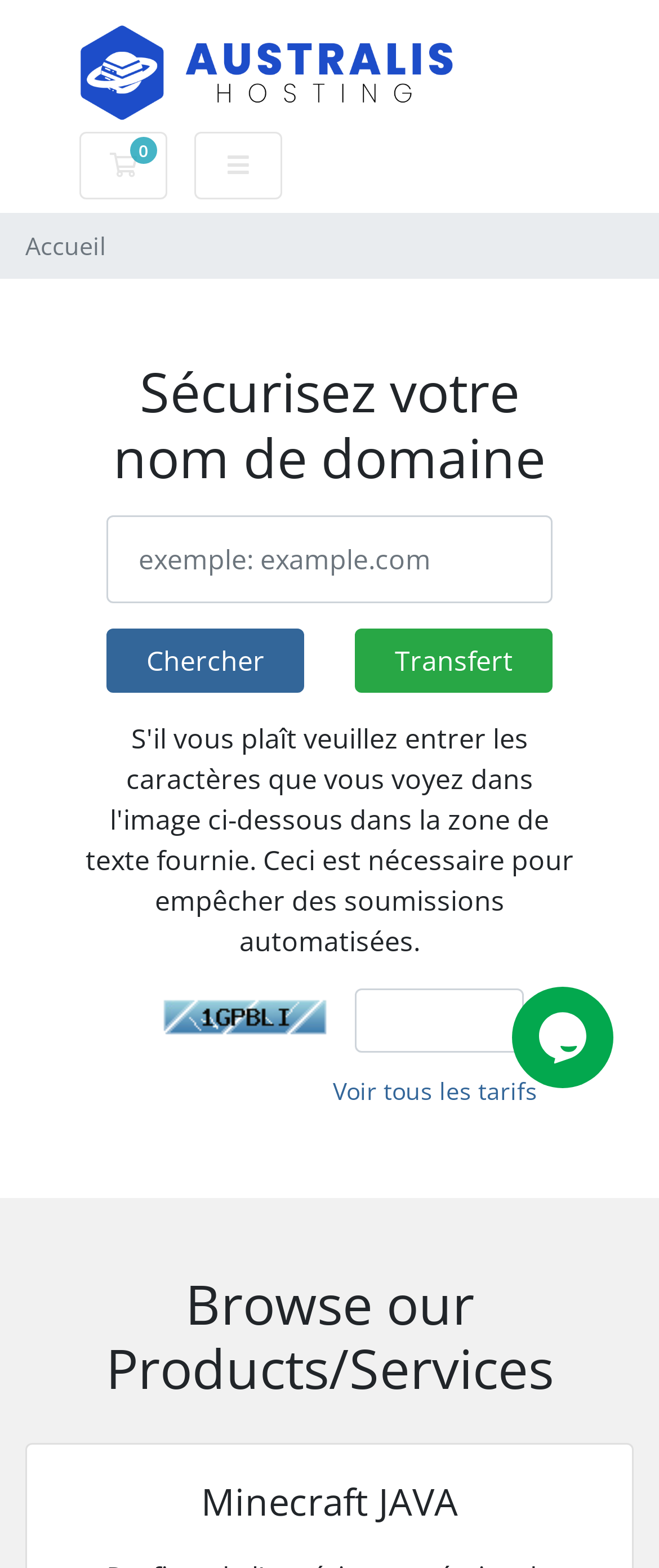Please provide a brief answer to the question using only one word or phrase: 
What is the logo of Australis Hosting?

Image